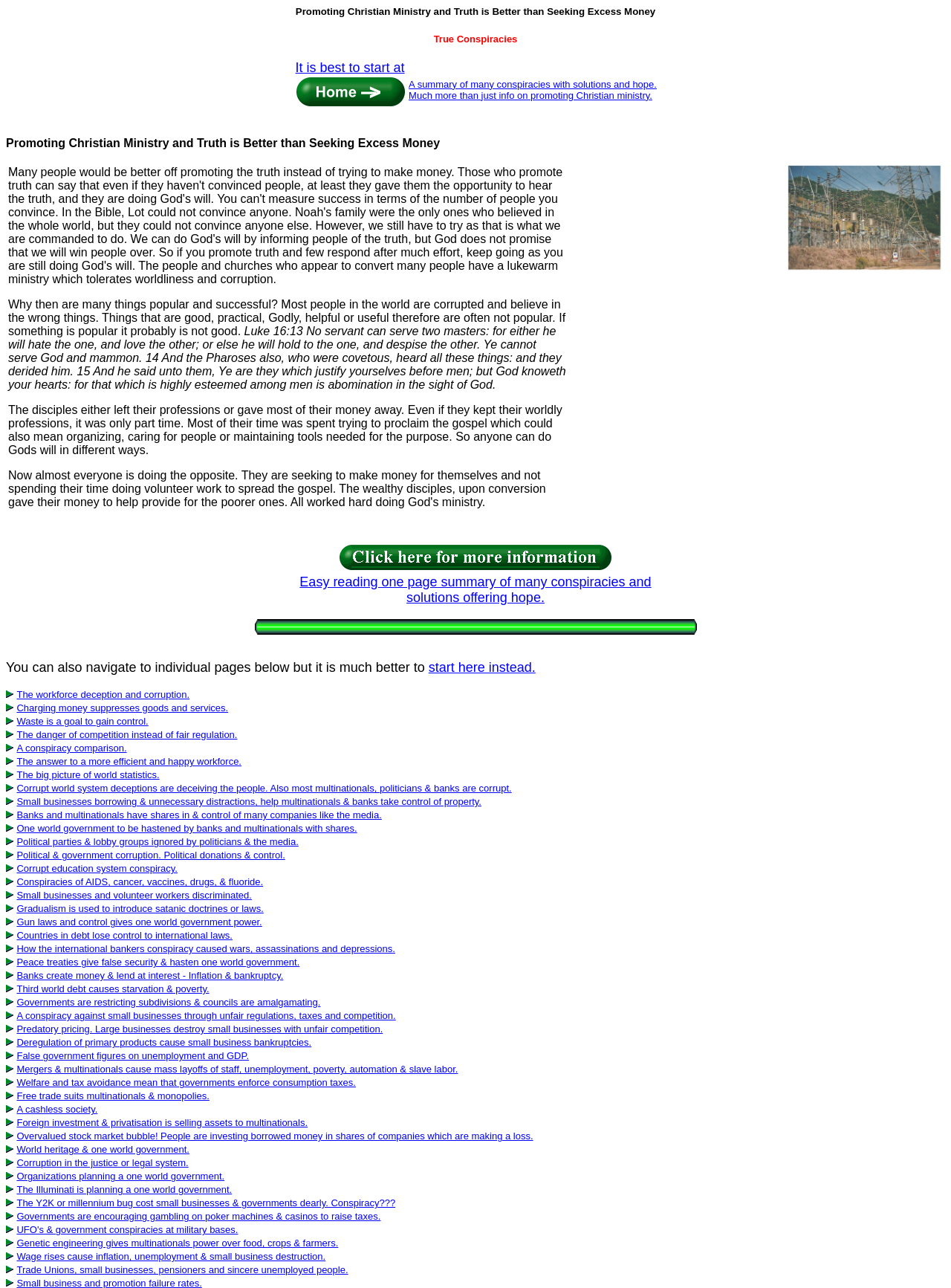Write an elaborate caption that captures the essence of the webpage.

This webpage is focused on promoting Christian ministry and truth, with an emphasis on the importance of spreading the gospel over seeking financial gain. The page is divided into several sections, with a prominent heading at the top that reads "Promoting Christian Ministry and Truth is Better than Seeking Excess Money."

Below the heading, there is a brief introduction to the concept of "true conspiracies" and a summary of the content on the page. The main content is organized into a table with multiple rows, each containing a link to a specific topic related to conspiracies, such as the workforce deception, corrupt world systems, and government corruption.

To the right of the table, there is a column of images, each representing a different conspiracy topic. These images are accompanied by links to more information on each topic. The images and links are arranged in a vertical list, with the topics ranging from the dangers of competition to the corrupt education system.

At the bottom of the page, there is a section of text that discusses the importance of promoting truth and doing God's will, even if it means not convincing many people. The text references biblical passages, such as Luke 16:13, to support the idea that serving God and seeking wealth are mutually exclusive.

Throughout the page, there are numerous links to additional resources and information on various conspiracy topics. The overall layout is dense and informative, with a focus on providing access to a wide range of related content.